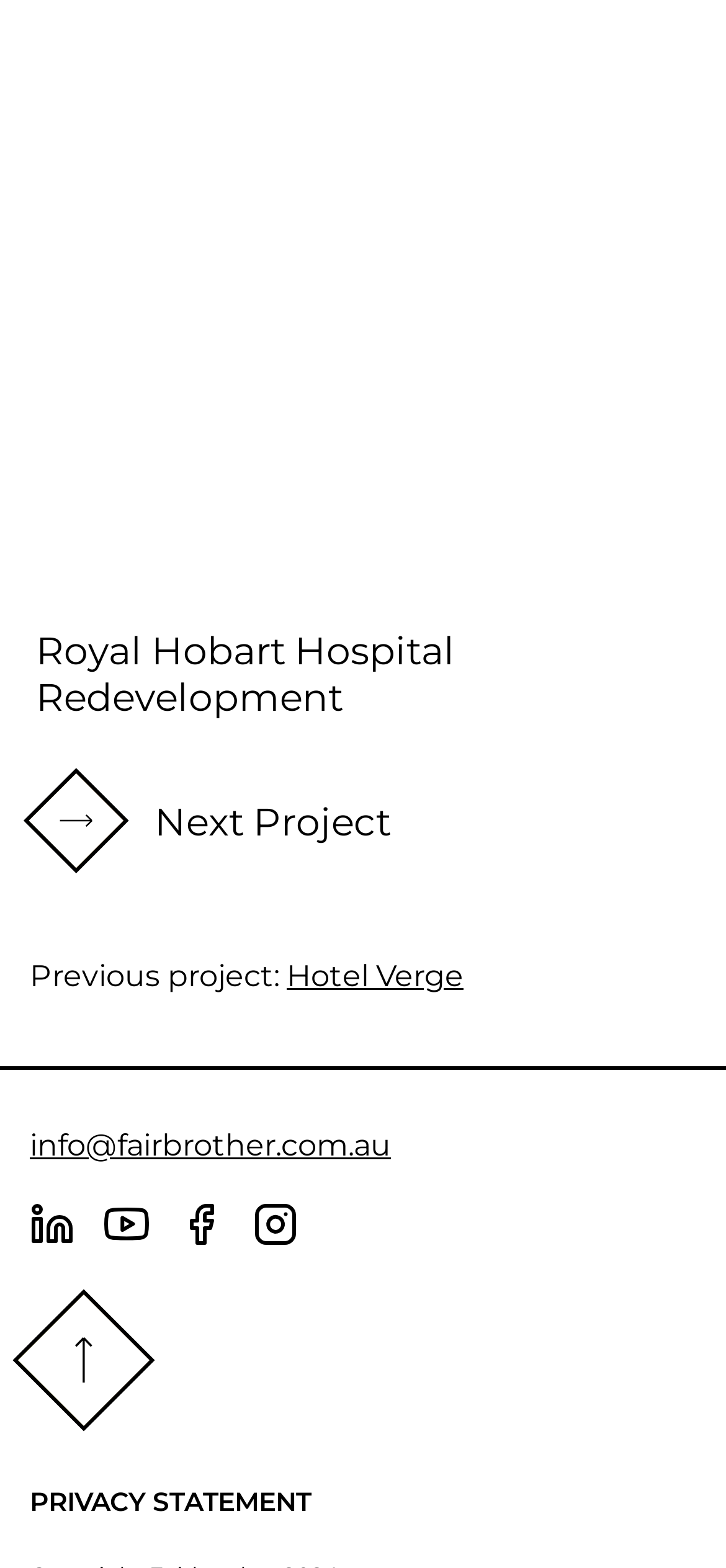How many project links are there?
Please answer the question as detailed as possible.

I counted the number of project links on the webpage, which are 'Royal Hobart Hospital Redevelopment' and 'Hotel Verge', so there are 2 project links.